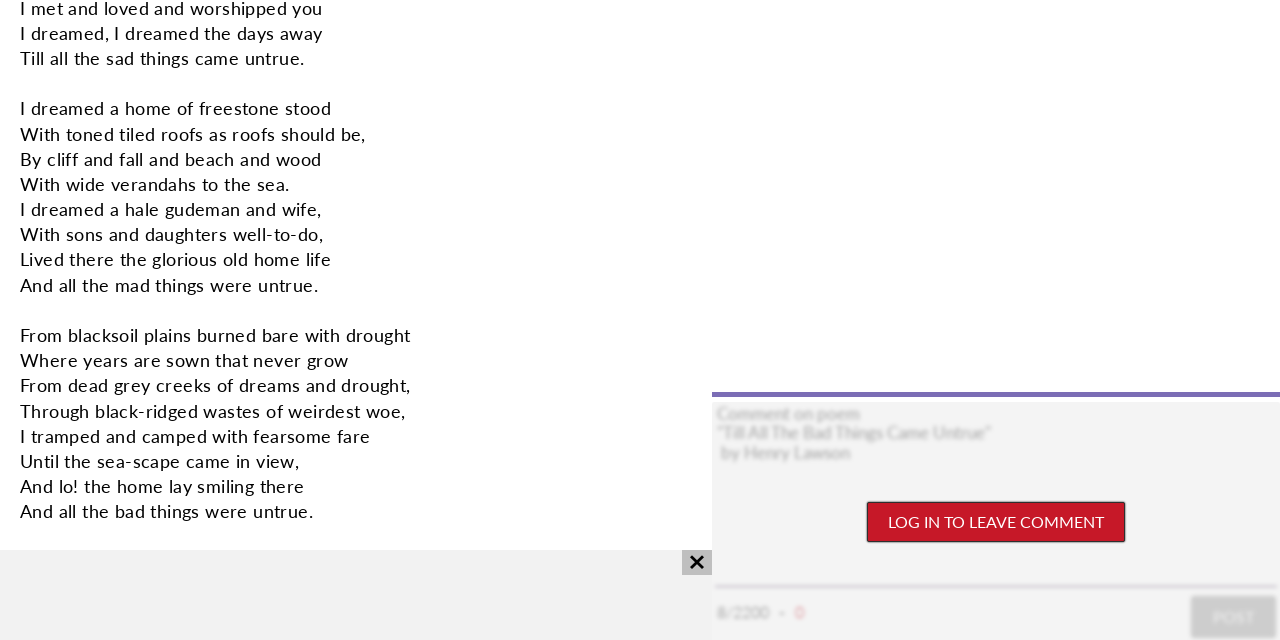Identify the bounding box of the UI component described as: "aria-label="Advertisement" name="aswift_0" title="Advertisement"".

[0.0, 0.859, 0.525, 1.0]